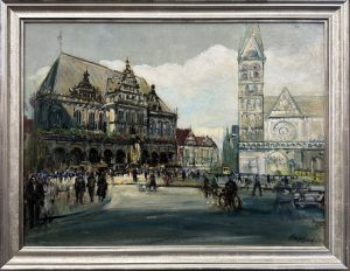What style is the Town Hall's façade?
Answer the question with a single word or phrase by looking at the picture.

Gothic